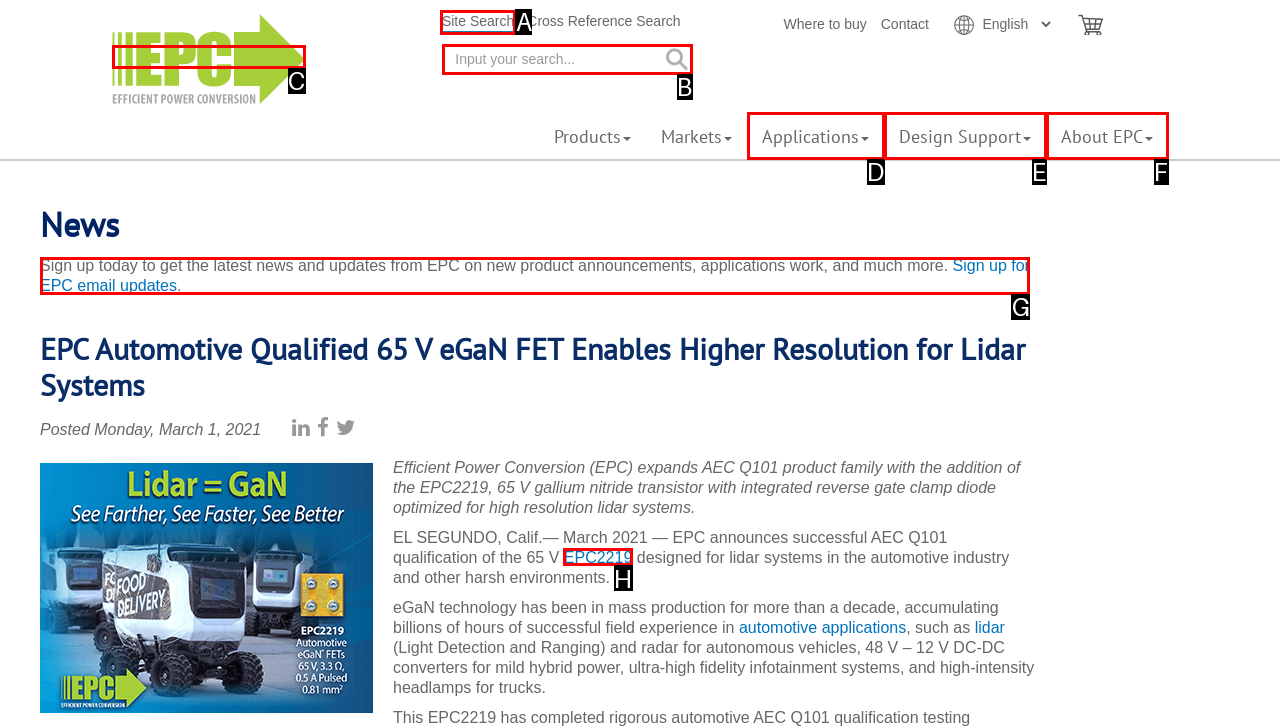Tell me which one HTML element I should click to complete this task: Click on the 'Site Search' button Answer with the option's letter from the given choices directly.

A